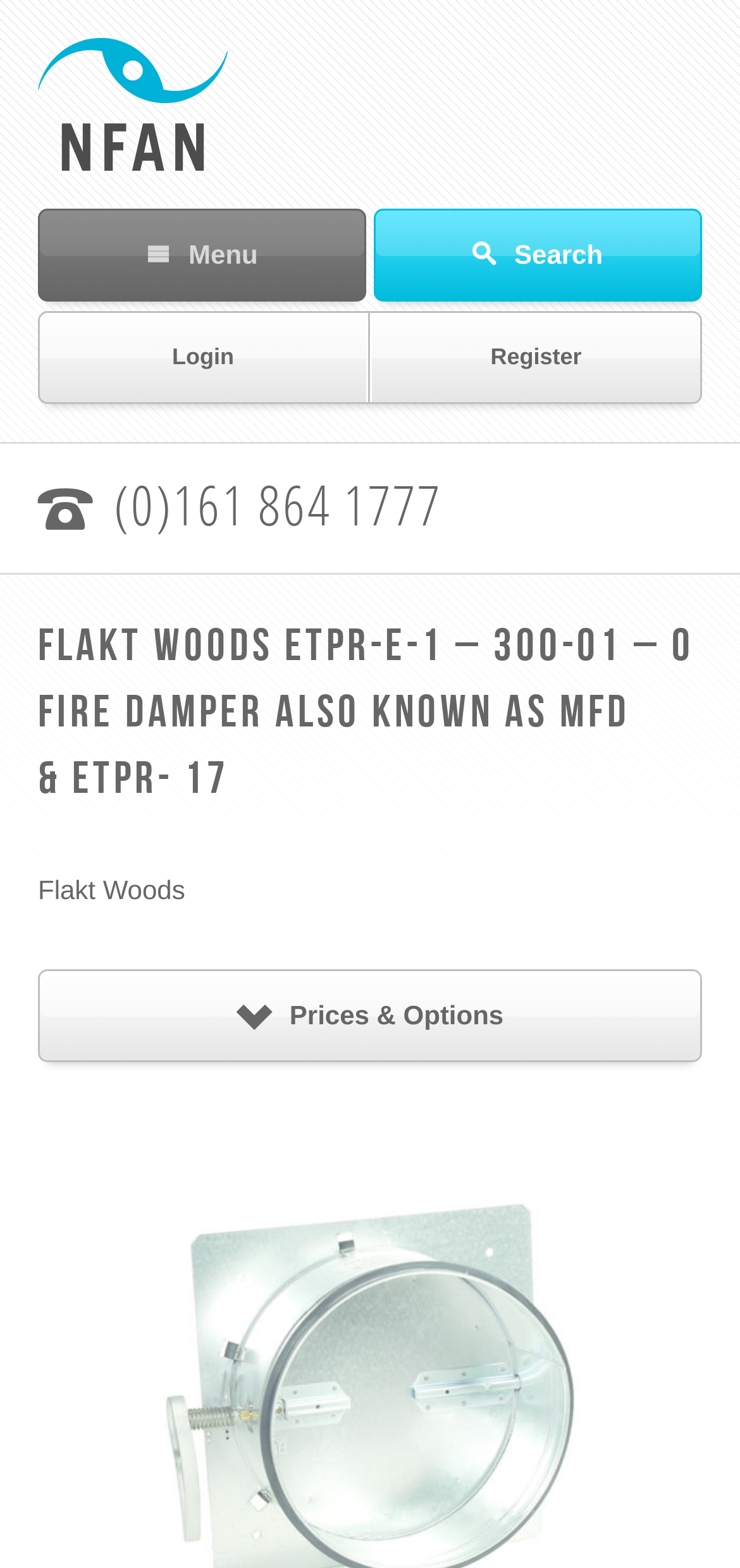Answer the following query with a single word or phrase:
How can the ETPR-E-1 fire damper be mounted?

Vertically or horizontally